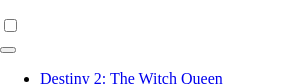Carefully examine the image and provide an in-depth answer to the question: What is the purpose of the visual?

The caption suggests that the visual is intended to draw in players and enthusiasts who are eager to explore new content and storylines within the Destiny 2 universe, implying that the image is meant to generate excitement and interest in the game.